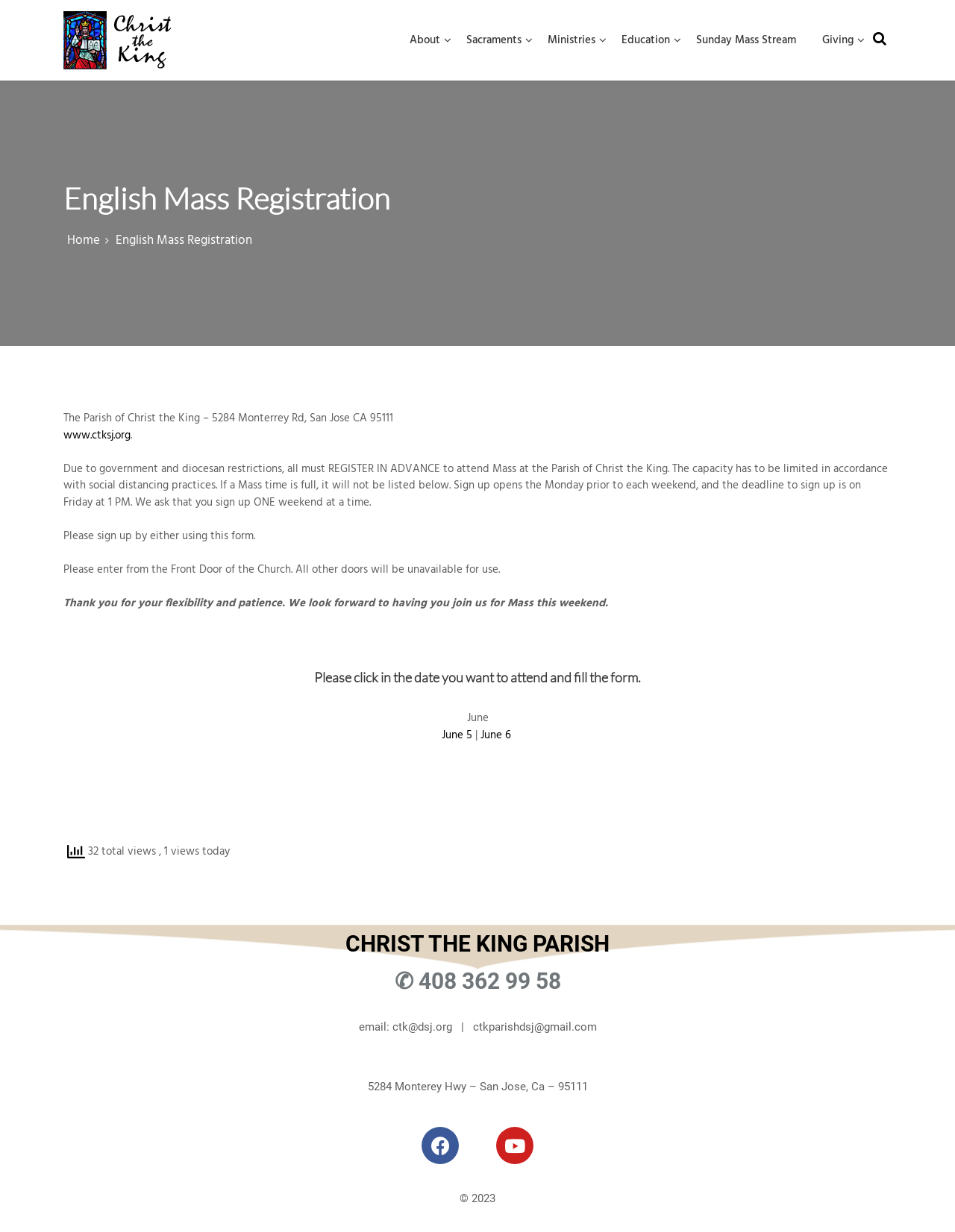Please identify the bounding box coordinates of the area that needs to be clicked to follow this instruction: "Click the 'Home' link".

[0.07, 0.188, 0.114, 0.203]